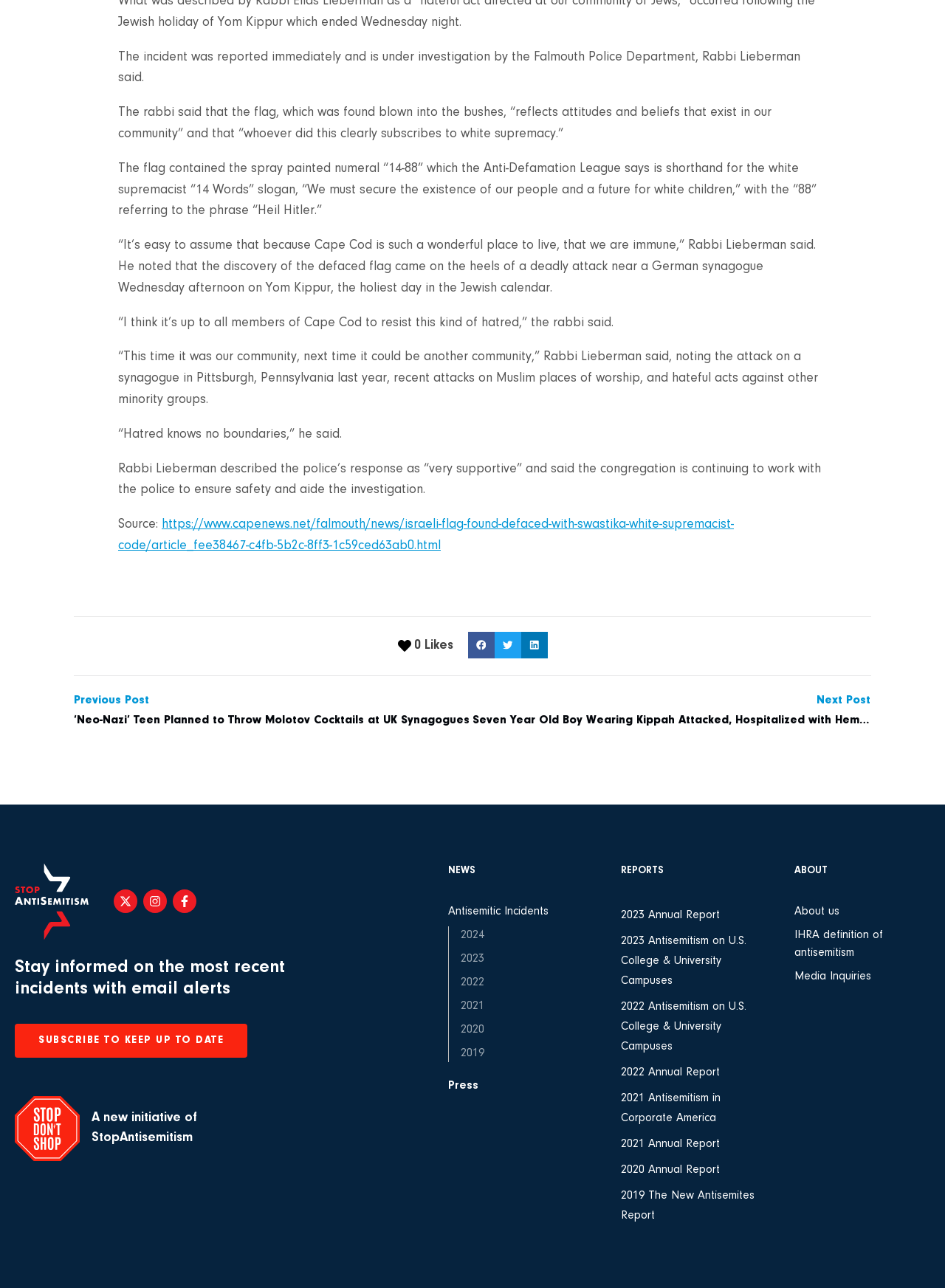Locate the bounding box coordinates of the element I should click to achieve the following instruction: "Share on twitter".

[0.523, 0.49, 0.551, 0.511]